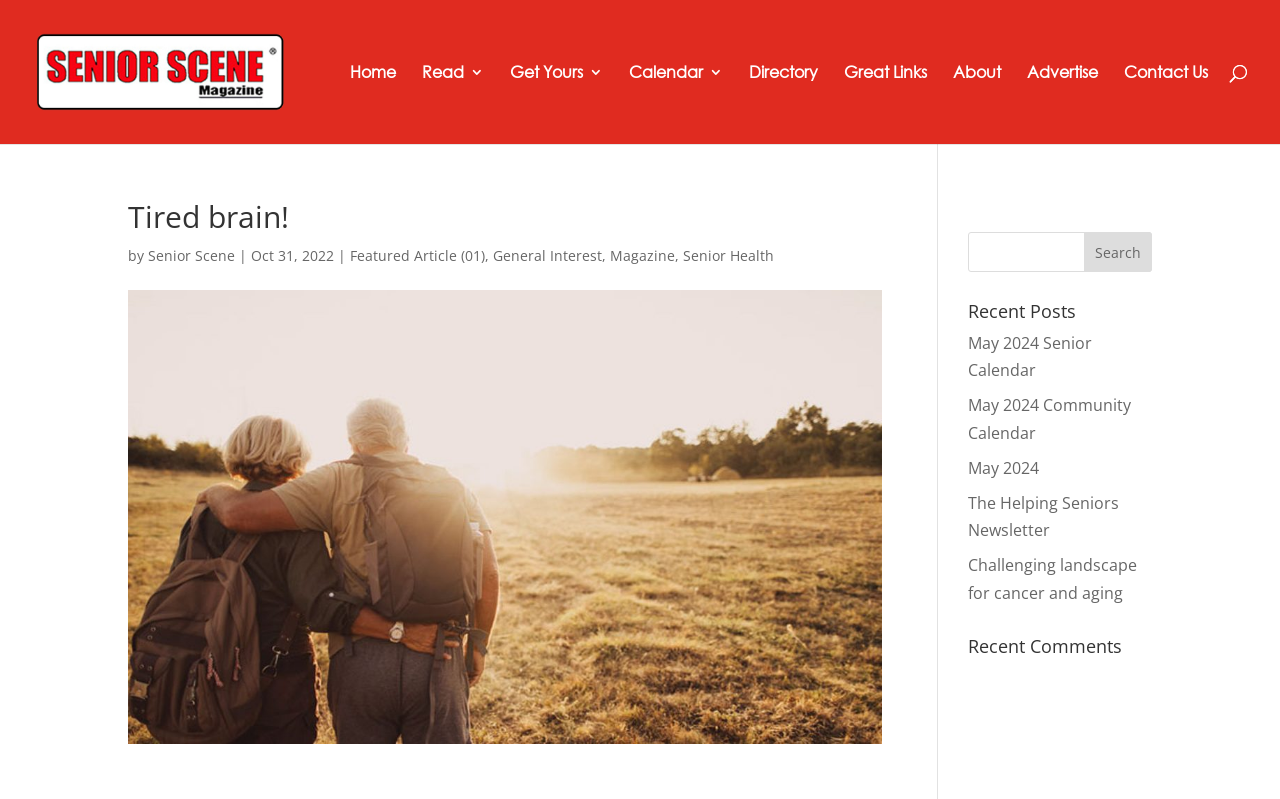What is the name of the magazine?
From the image, respond with a single word or phrase.

Senior Scene Magazine